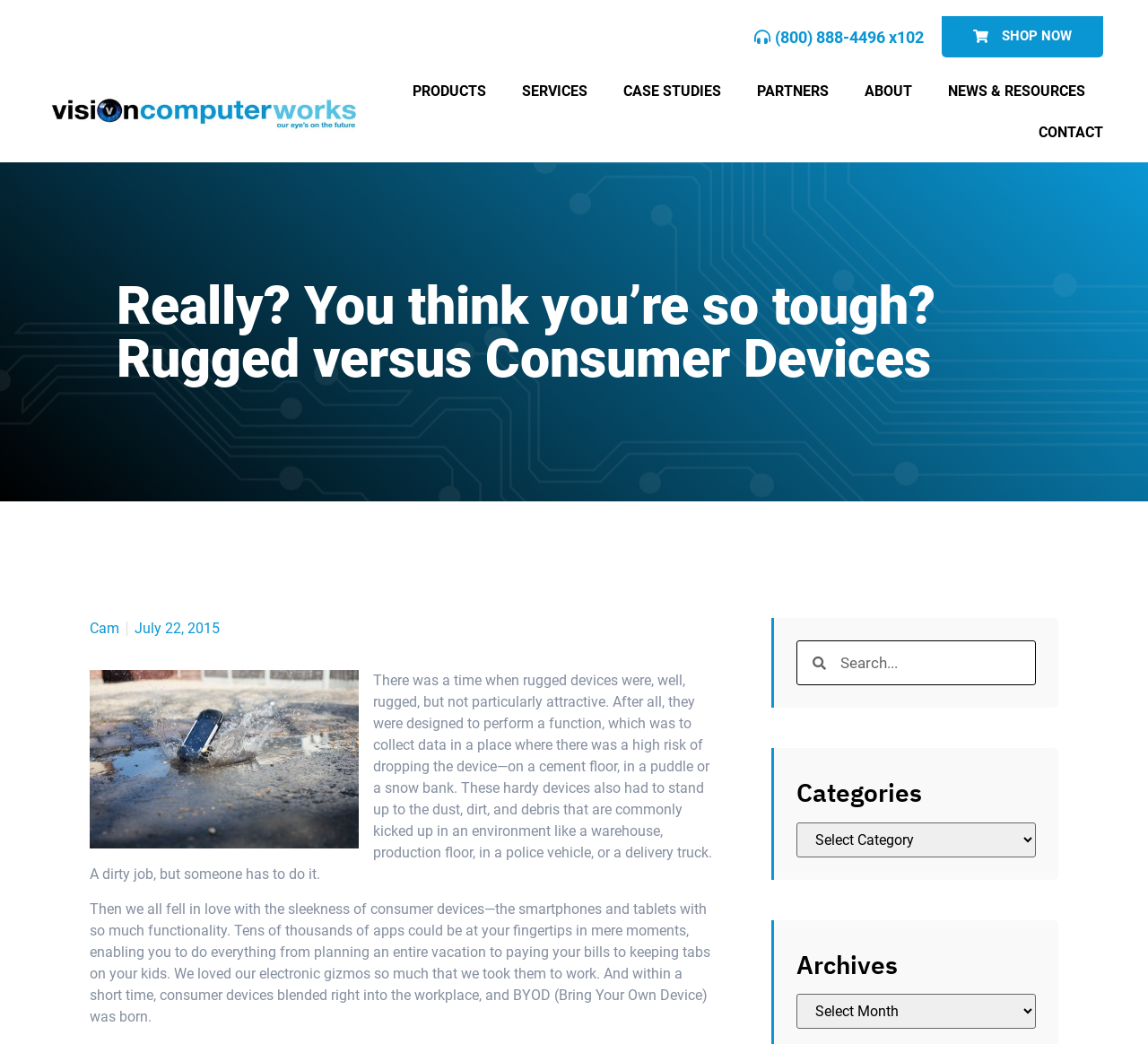Answer the following query with a single word or phrase:
What is the phone number on the top right?

(800) 888-4496 x102